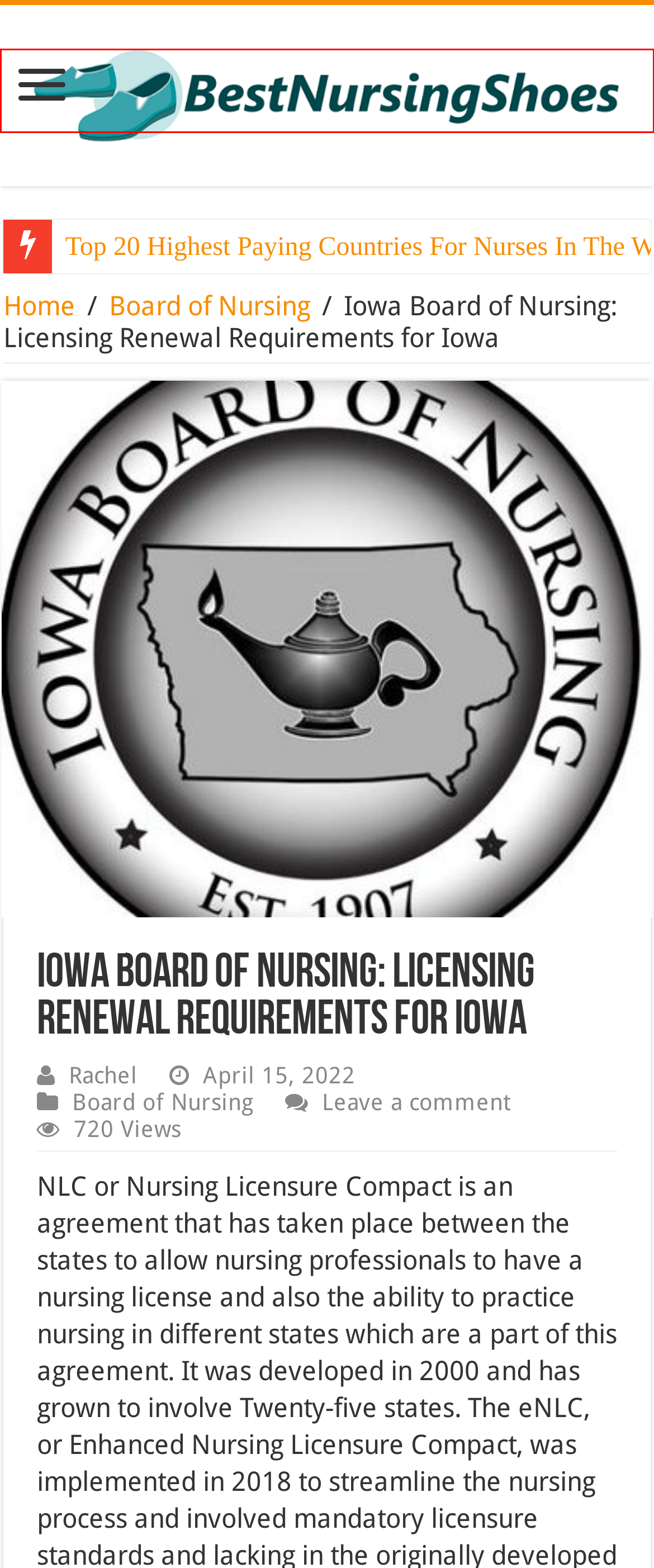Review the screenshot of a webpage containing a red bounding box around an element. Select the description that best matches the new webpage after clicking the highlighted element. The options are:
A. Board of Nursing - Nursing Trends
B. Nursing Careers - Nursing Trends
C. Best Nursing Shoes - Nursing Trends
D. Dakota County registered nurse salary - Nursing Trends
E. Iowa Board of Medicine – License Lookup and Renewal for IA - Nursing Trends
F. Alaska Board of Nursing: Licensing Renewal Requirements for AK - Nursing Trends
G. nursing shoes - Nursing Trends
H. Rachel, Author at Nursing Trends

C